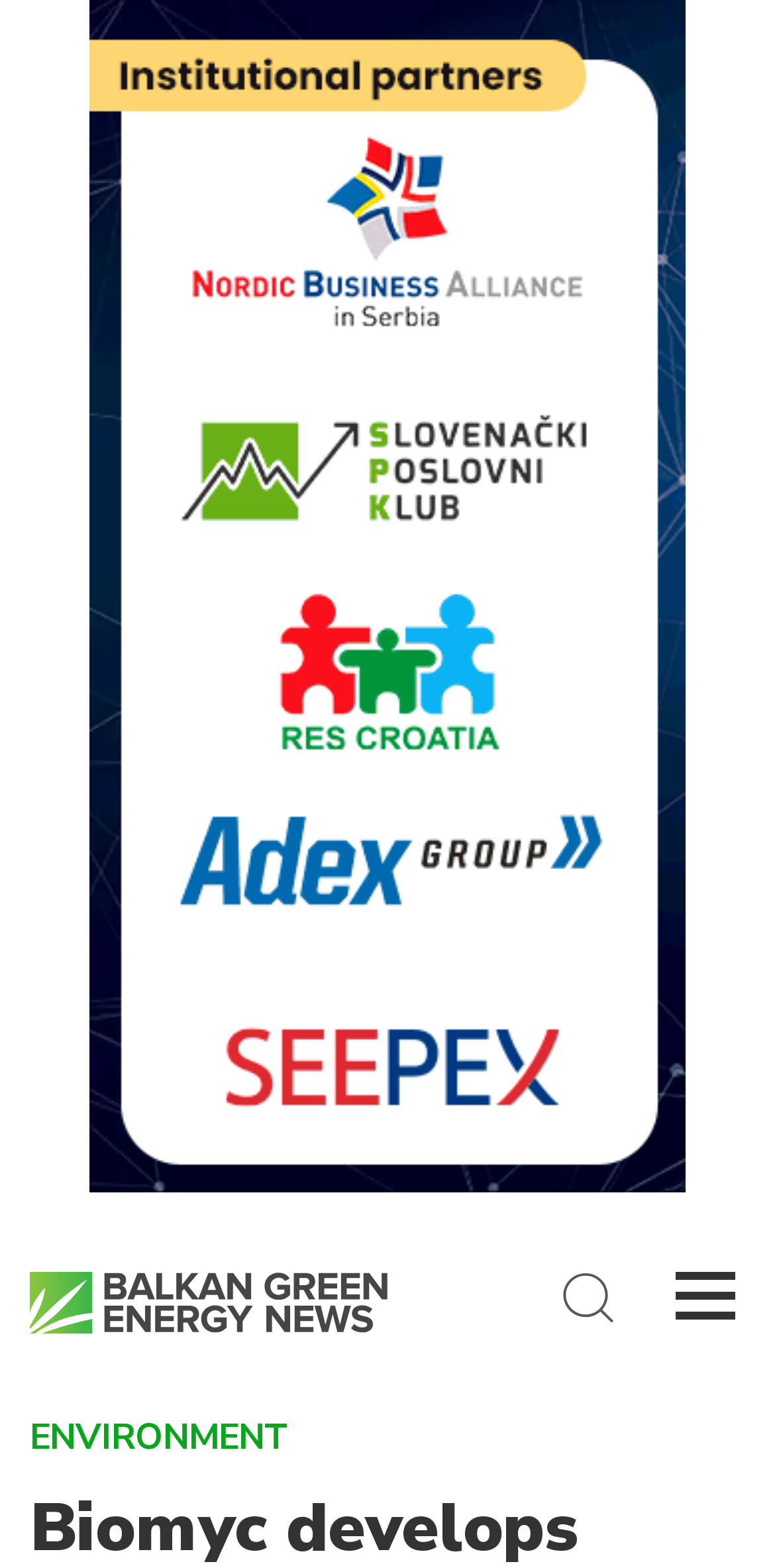Identify and provide the title of the webpage.

Biomyc develops biodegradable packaging solution to substitute polystyrene, protect oceans from pollution